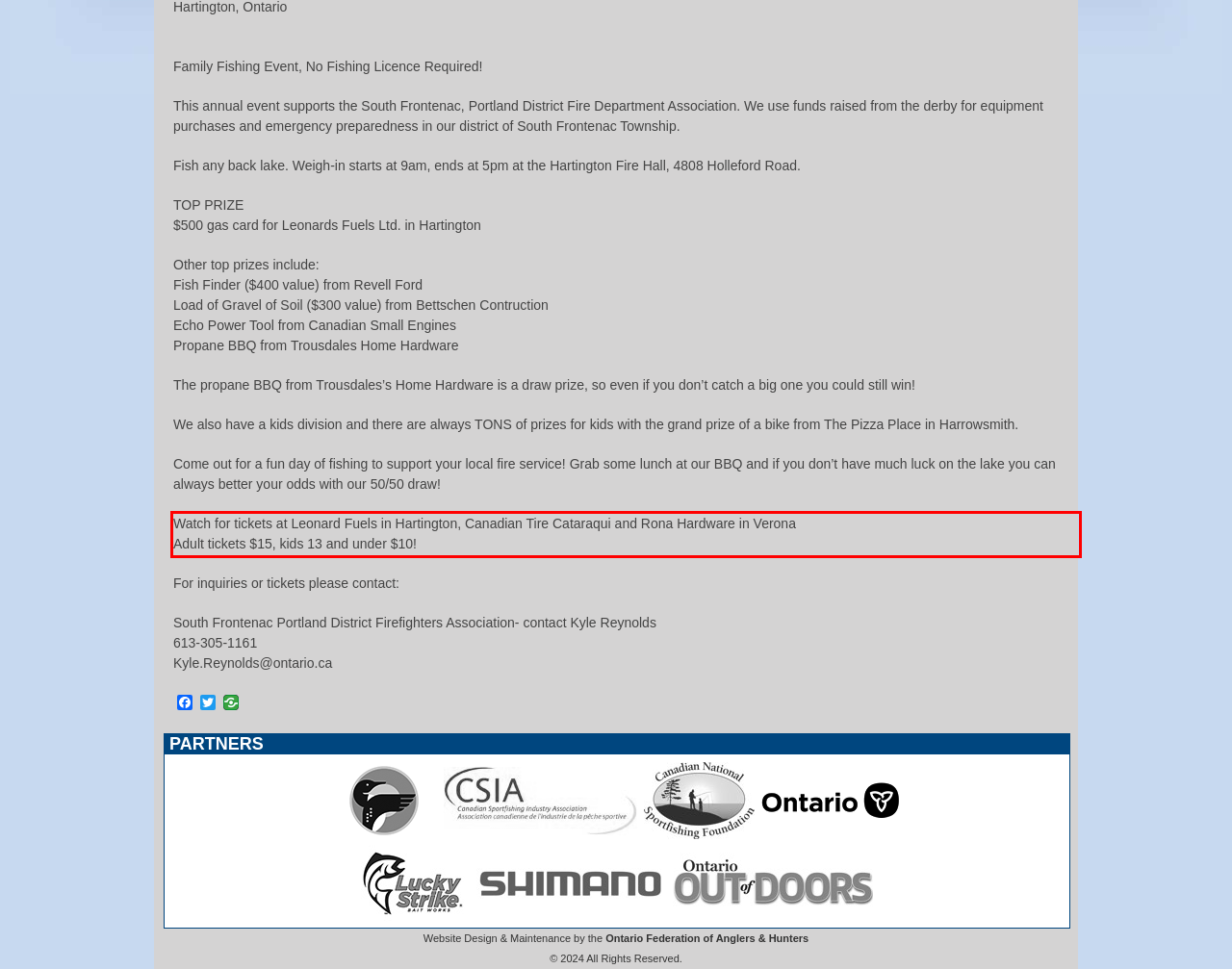Look at the webpage screenshot and recognize the text inside the red bounding box.

Watch for tickets at Leonard Fuels in Hartington, Canadian Tire Cataraqui and Rona Hardware in Verona Adult tickets $15, kids 13 and under $10!